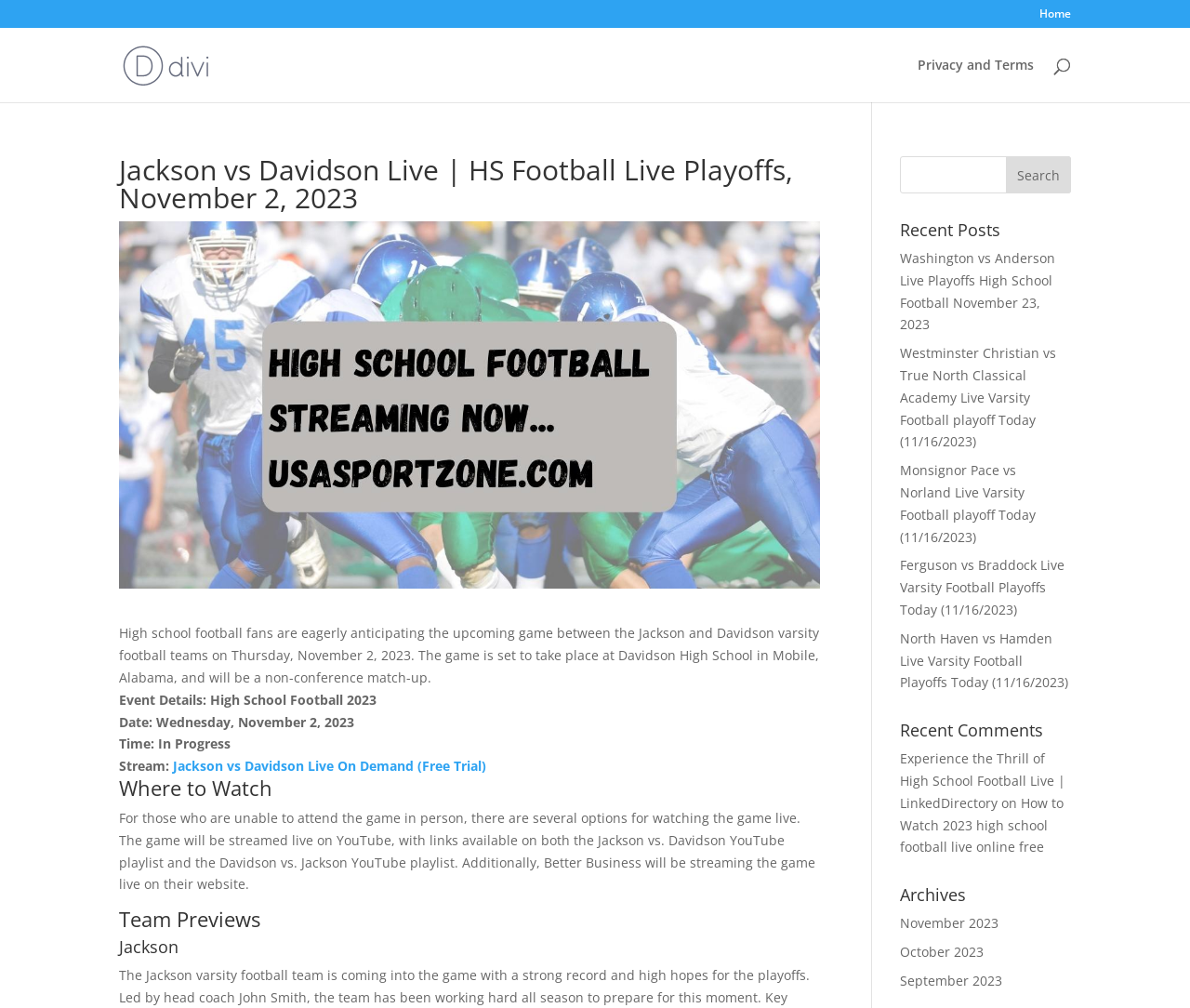Predict the bounding box coordinates for the UI element described as: "value="Search"". The coordinates should be four float numbers between 0 and 1, presented as [left, top, right, bottom].

[0.845, 0.155, 0.9, 0.192]